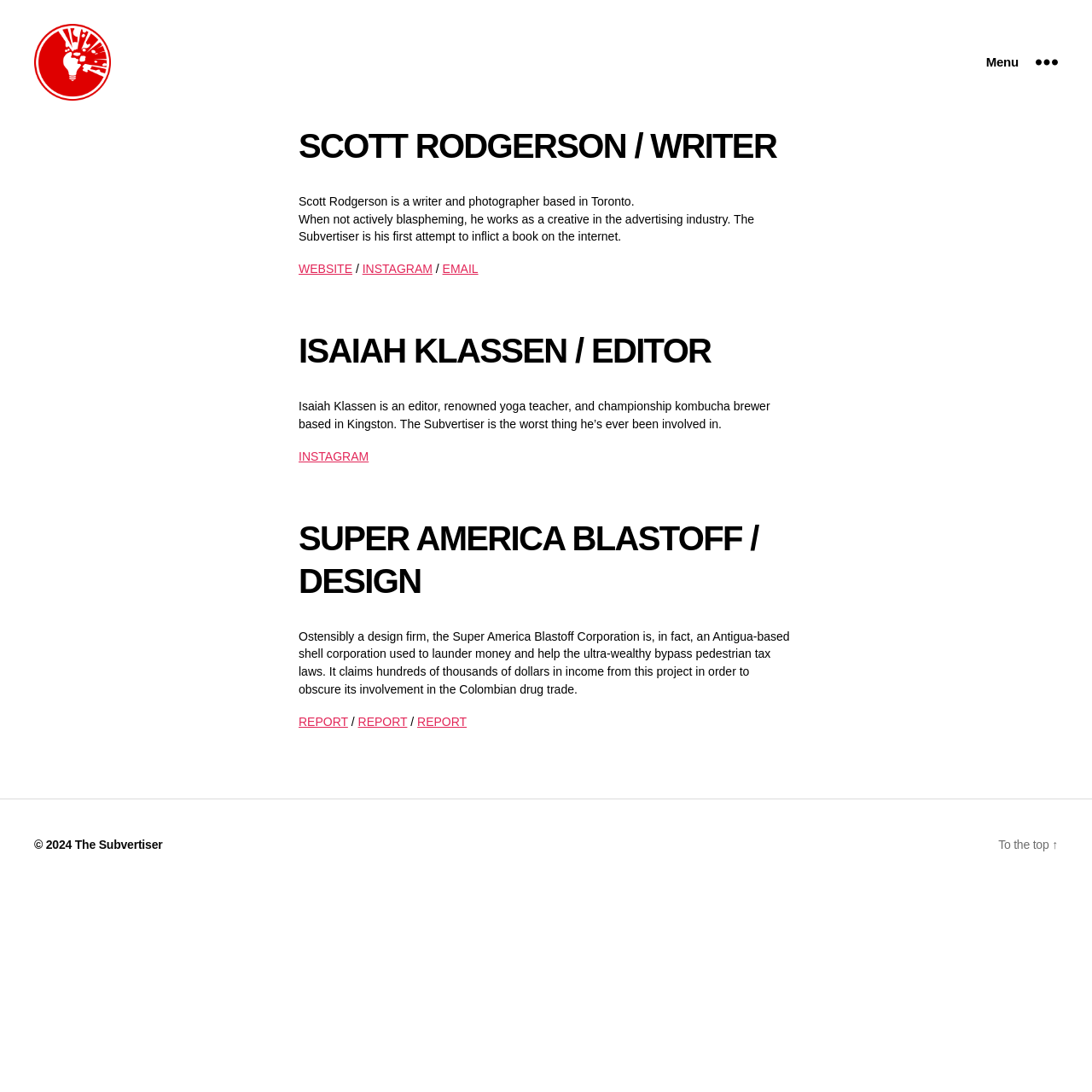Please identify the bounding box coordinates of the area that needs to be clicked to fulfill the following instruction: "Provide feedback."

None